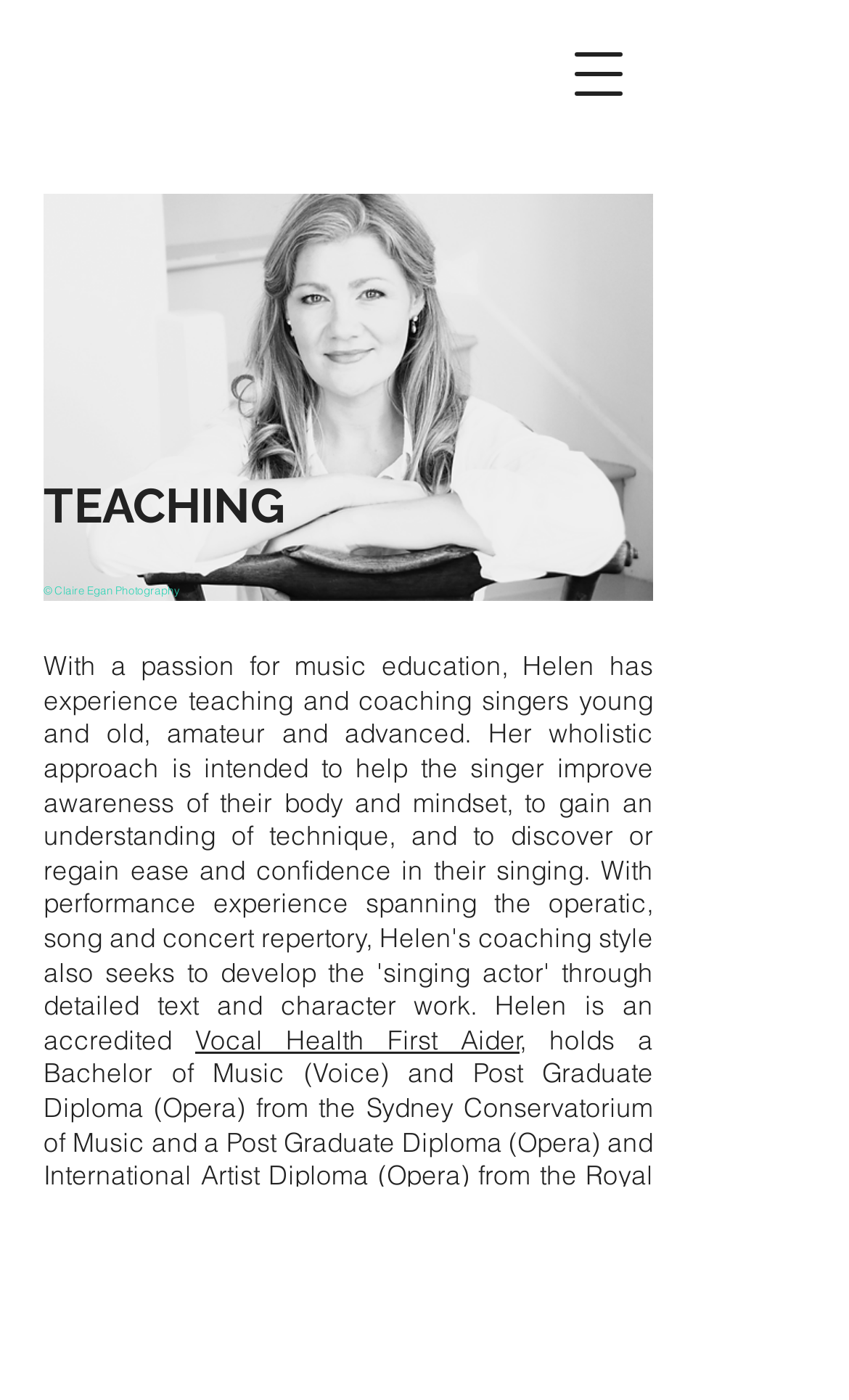Please specify the bounding box coordinates in the format (top-left x, top-left y, bottom-right x, bottom-right y), with all values as floating point numbers between 0 and 1. Identify the bounding box of the UI element described by: aria-label="Open navigation menu"

[0.641, 0.014, 0.769, 0.092]